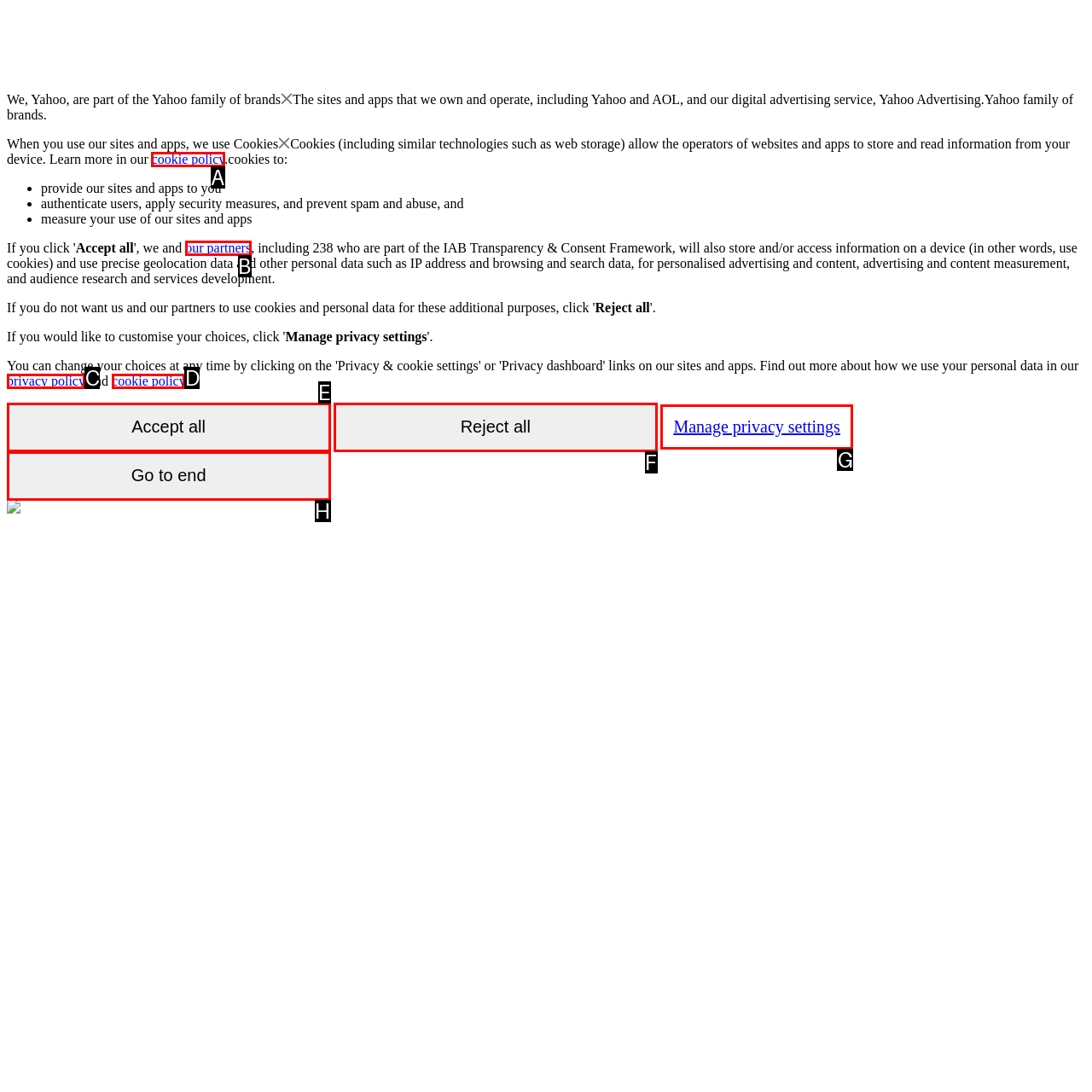From the given options, find the HTML element that fits the description: Manage privacy settings. Reply with the letter of the chosen element.

G